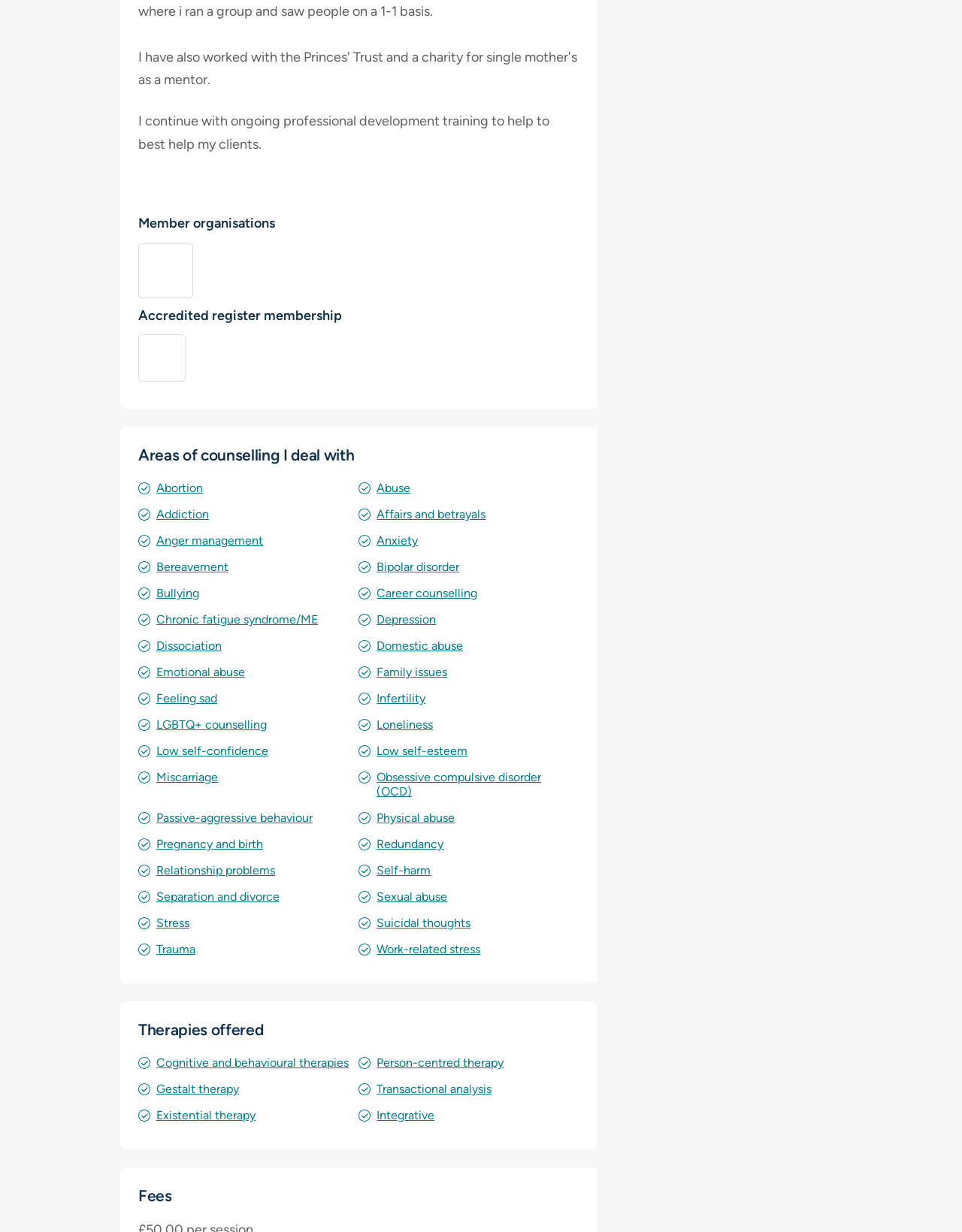Locate the bounding box of the UI element defined by this description: "Trauma". The coordinates should be given as four float numbers between 0 and 1, formatted as [left, top, right, bottom].

[0.162, 0.765, 0.203, 0.776]